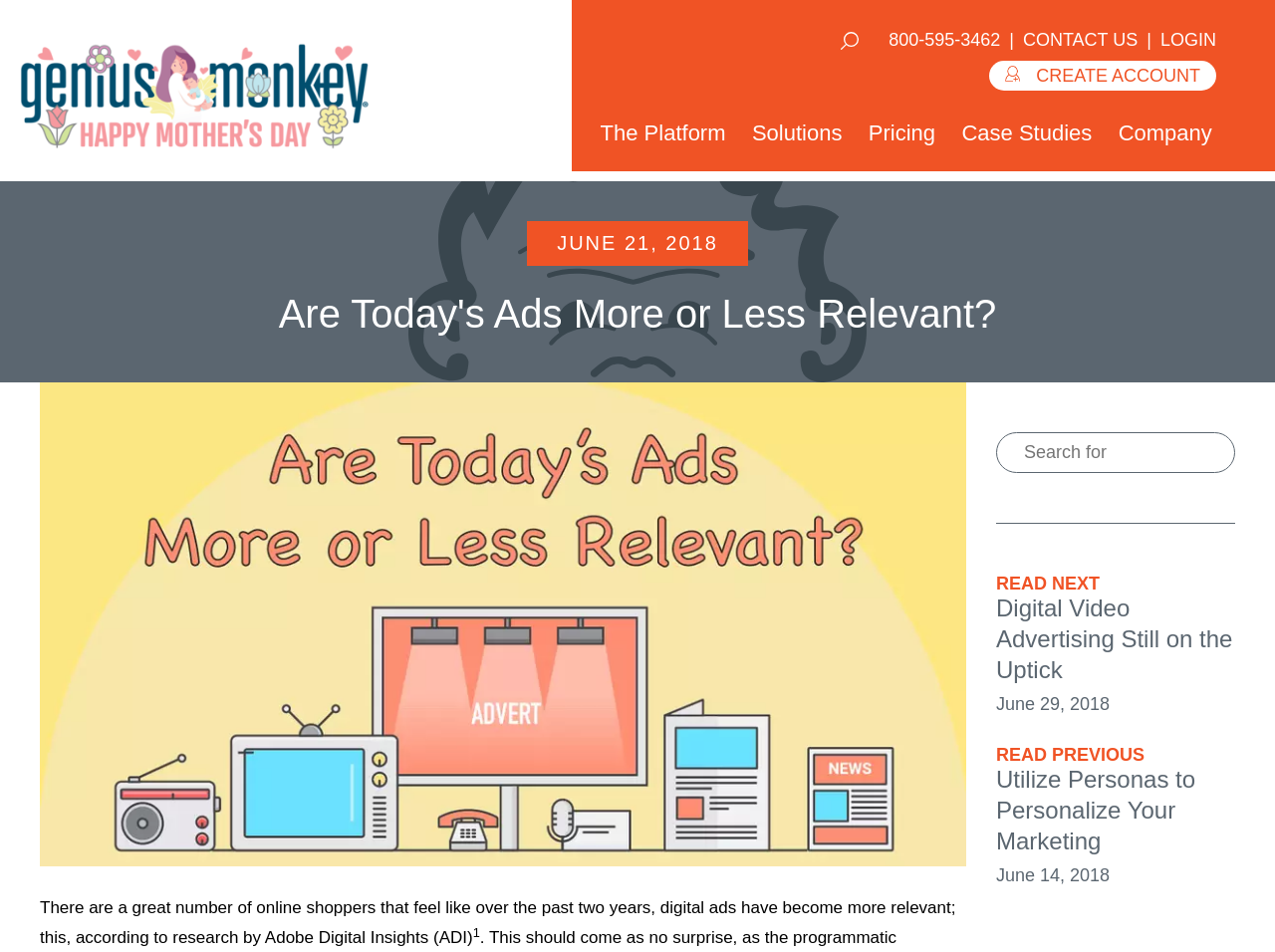What is the company name?
Look at the screenshot and respond with a single word or phrase.

Genius Monkey